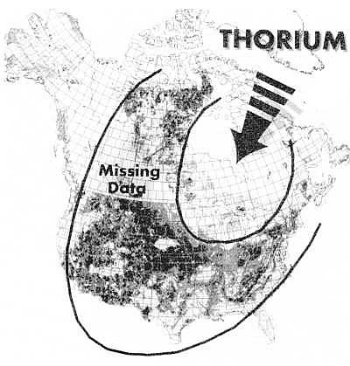Give a detailed account of the visual elements in the image.

The image titled "Thorium in North America" presents a map indicating regions of thorium distribution across the continent, highlighting a central circular area that is theorized to represent an impact zone. The map shows the areas with significant data on thorium concentrations and highlights a section labeled "Missing Data," suggesting potential gaps in the geological analysis. An arrow, indicating the direction of the impact force, points towards the southern part of Hudson Bay, specifically James Bay, which is proposed as a critical center for understanding historical geological events. This image supports the theories discussed in the context of cosmic catastrophes and their influence on Earth's geological structure.